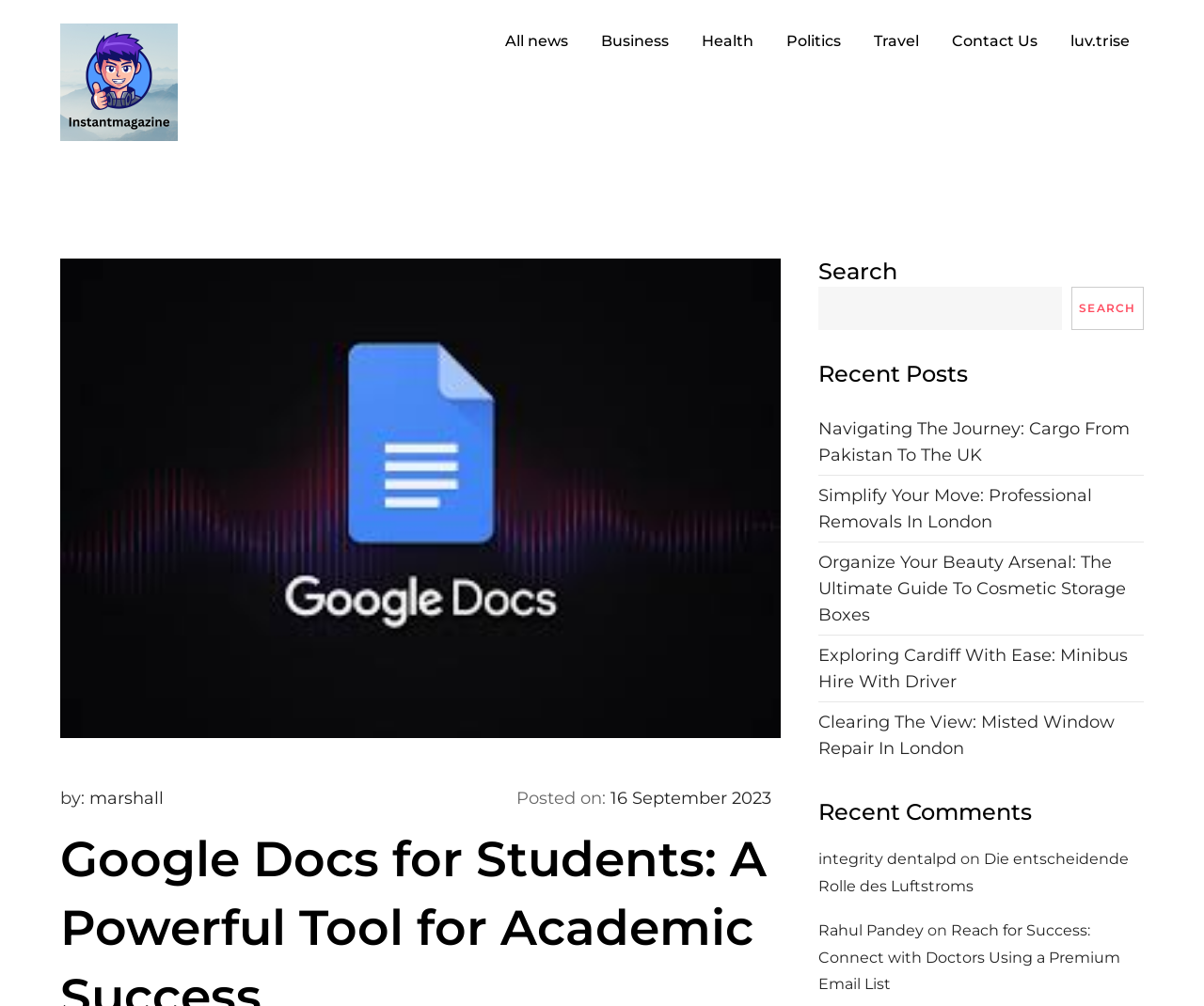Locate the bounding box coordinates of the element that needs to be clicked to carry out the instruction: "View the post by luv.trise". The coordinates should be given as four float numbers ranging from 0 to 1, i.e., [left, top, right, bottom].

[0.877, 0.013, 0.95, 0.069]